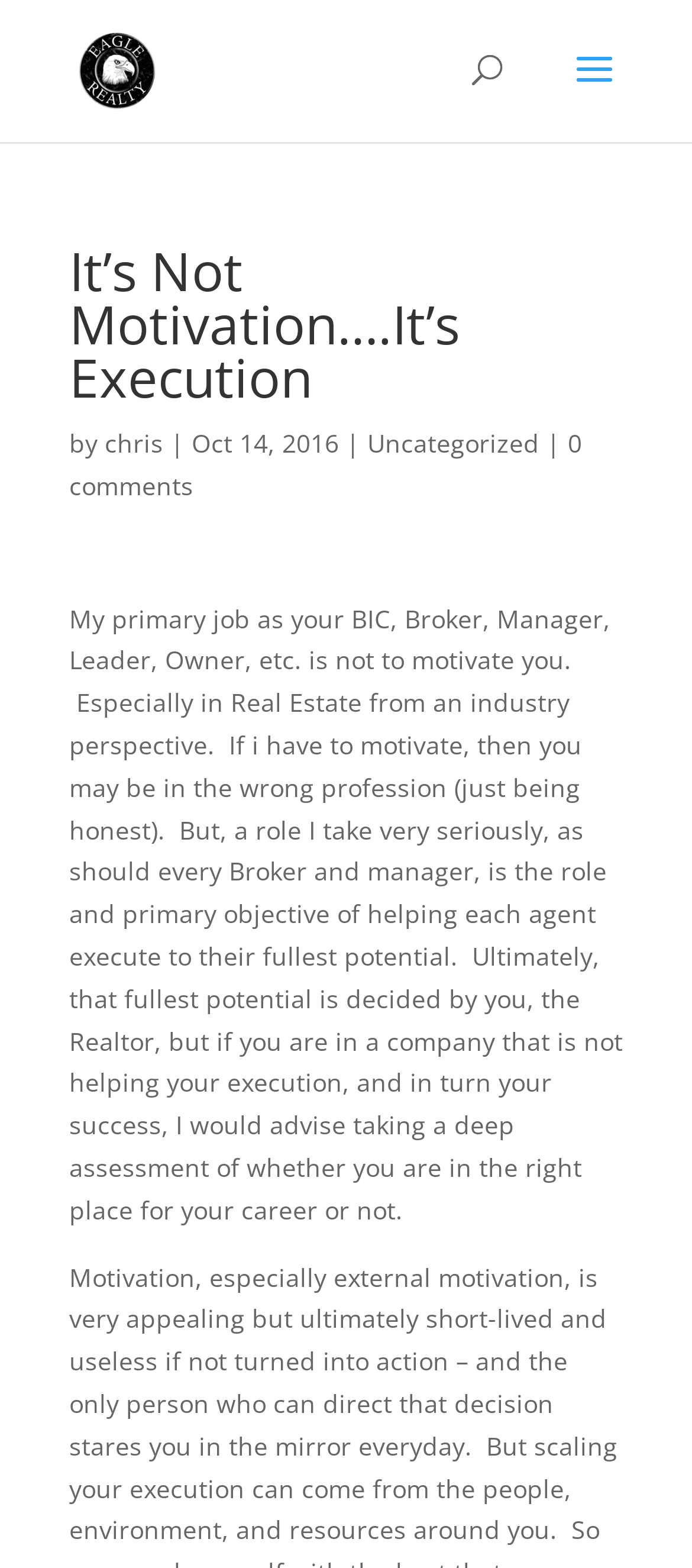Using the information from the screenshot, answer the following question thoroughly:
What is the date of the article?

The date of the article can be found by looking at the text following the author's name, which is 'Oct 14, 2016', indicating that the article was published on this date.